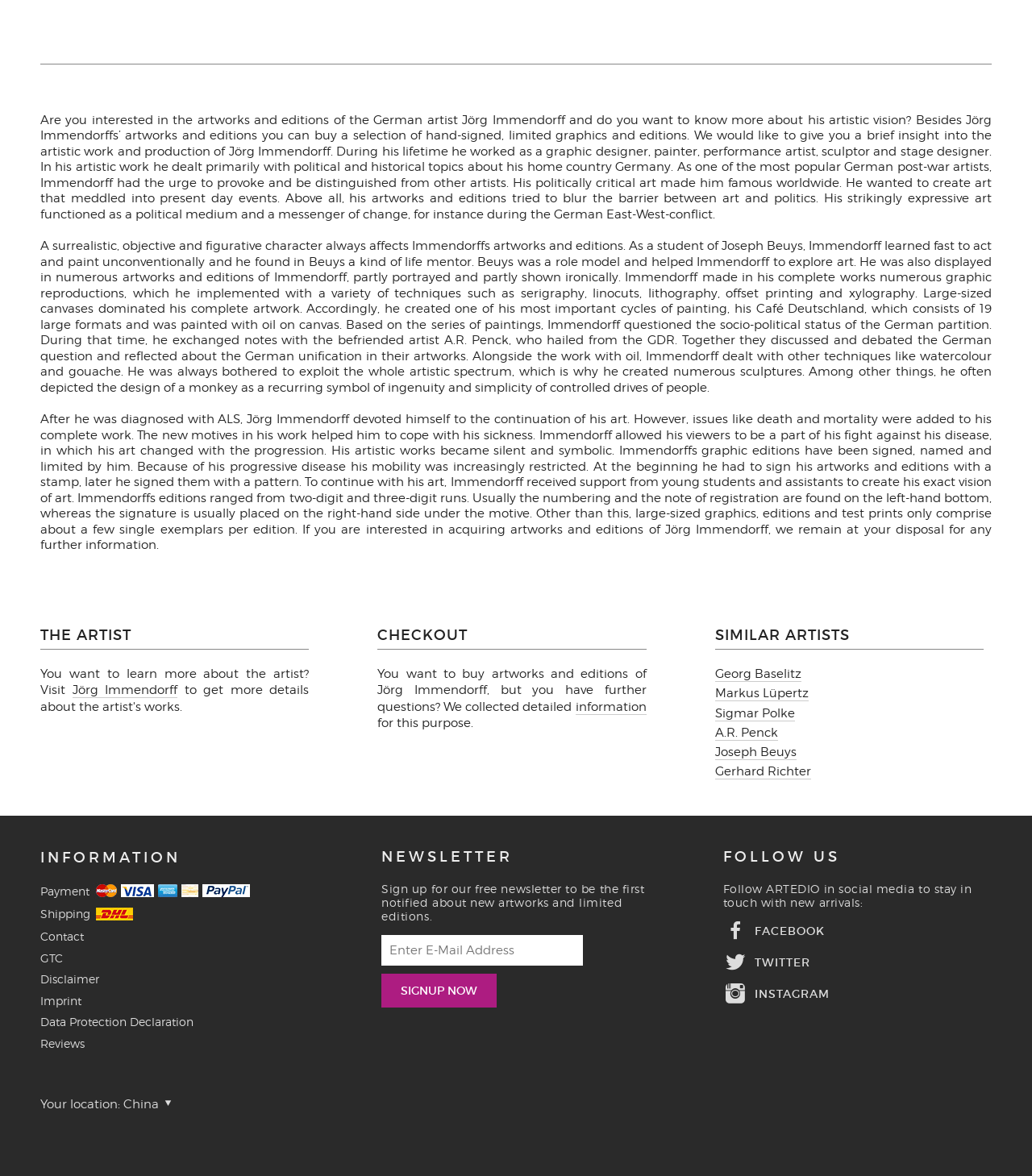Please answer the following question using a single word or phrase: 
What is the artist's name?

Jörg Immendorff